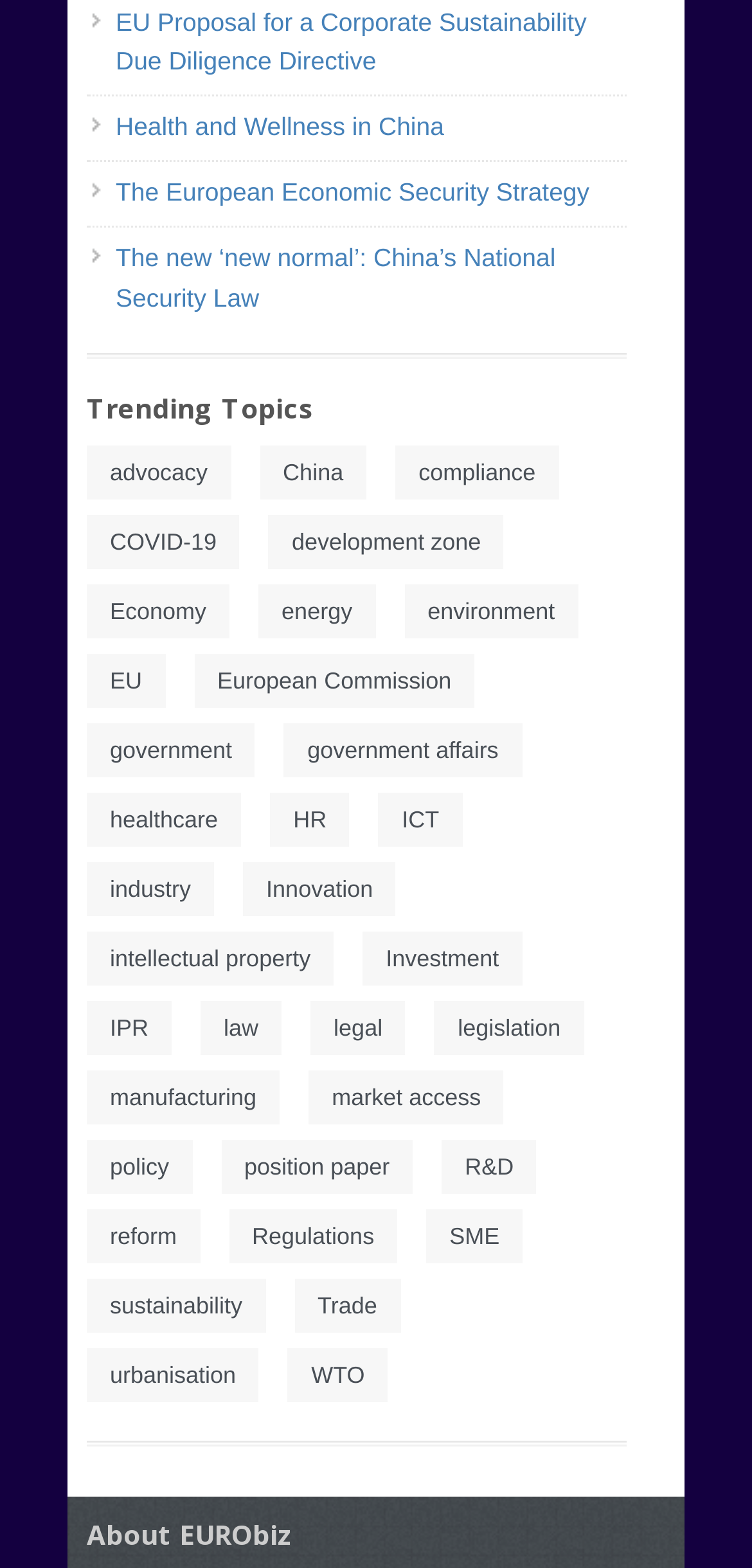Identify the bounding box of the UI element described as follows: "Health and Wellness in China". Provide the coordinates as four float numbers in the range of 0 to 1 [left, top, right, bottom].

[0.154, 0.072, 0.591, 0.09]